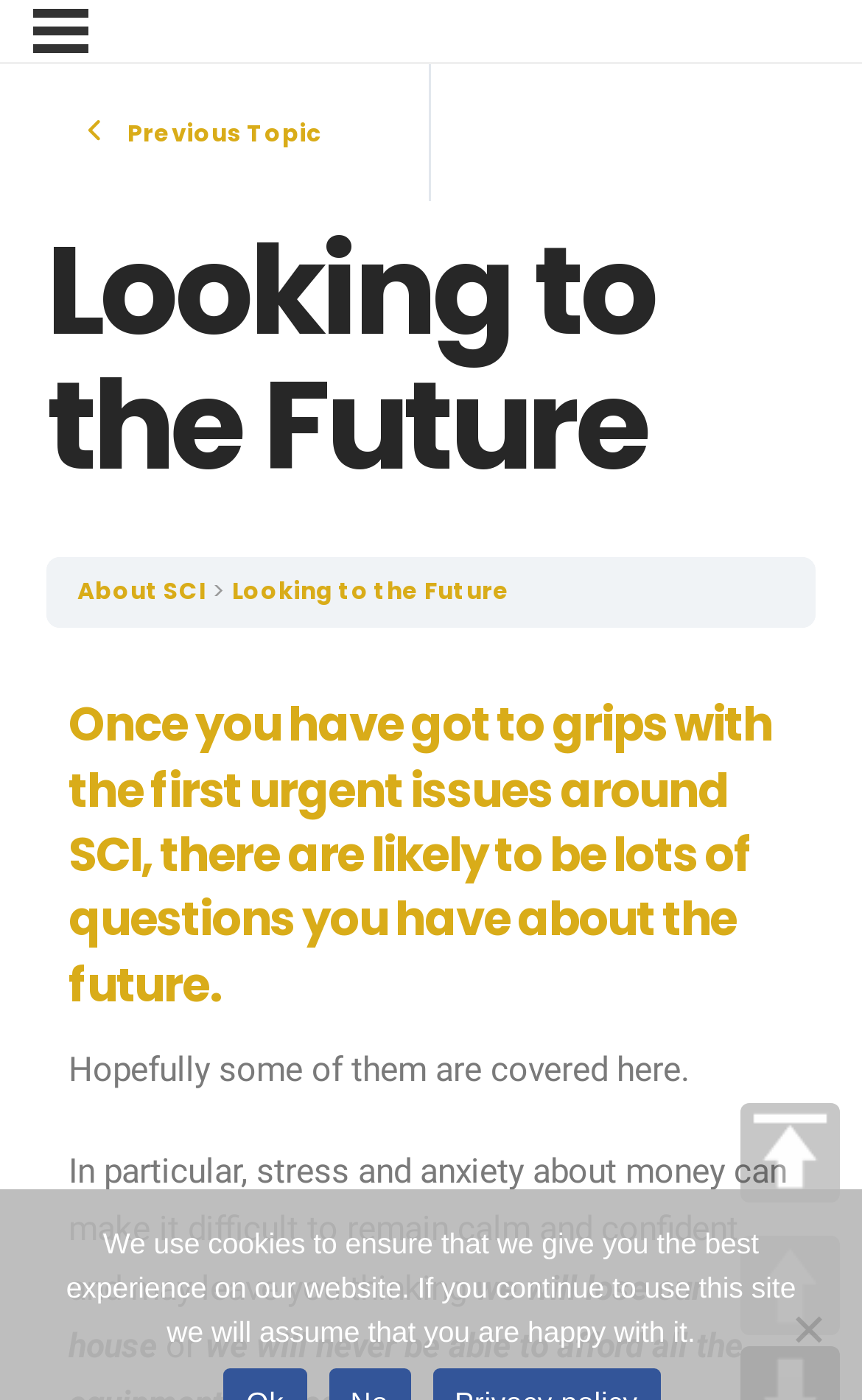Locate the bounding box of the UI element with the following description: "aria-label="Menu"".

[0.0, 0.006, 0.141, 0.038]